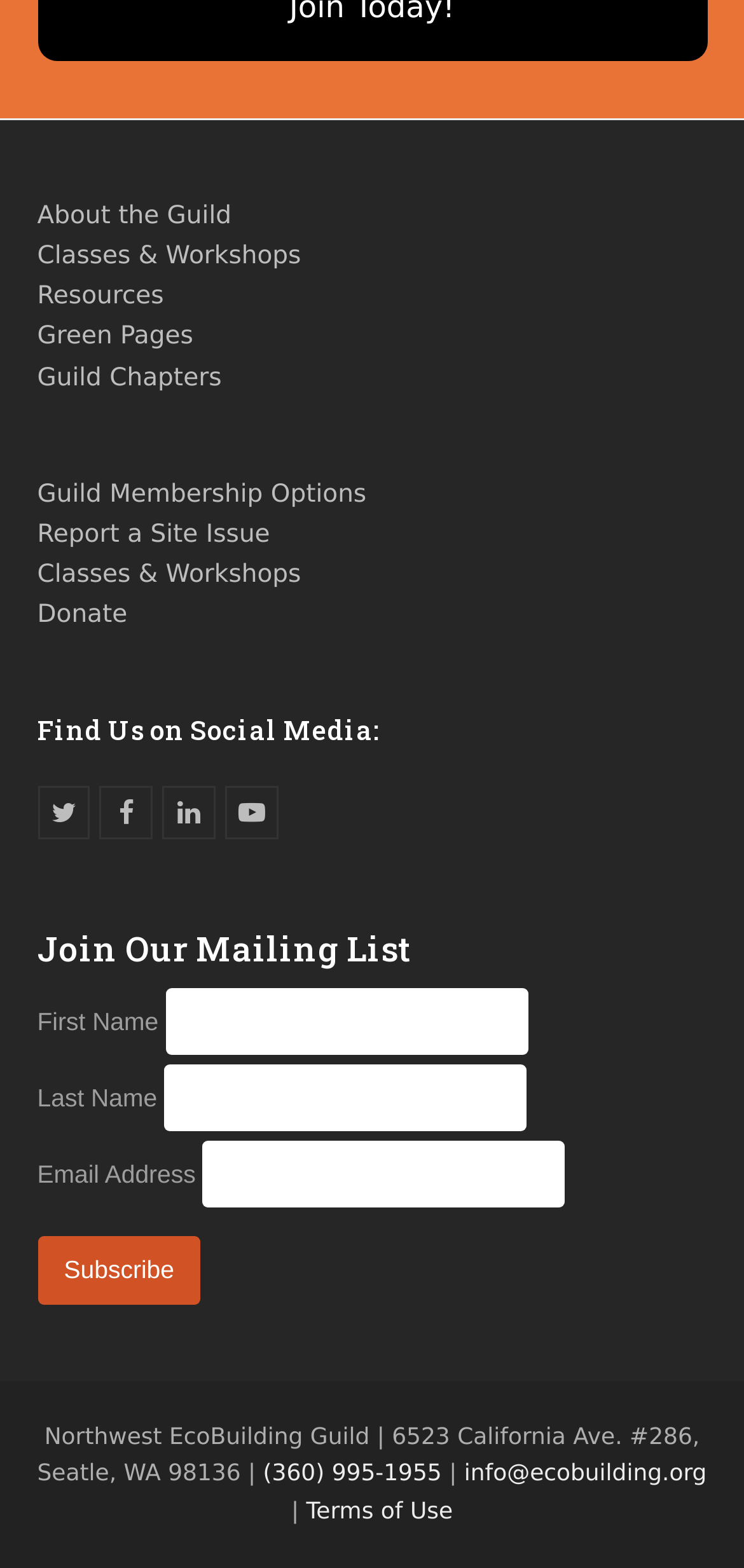What is the purpose of the 'Subscribe' button?
Based on the image, answer the question with a single word or brief phrase.

To join mailing list